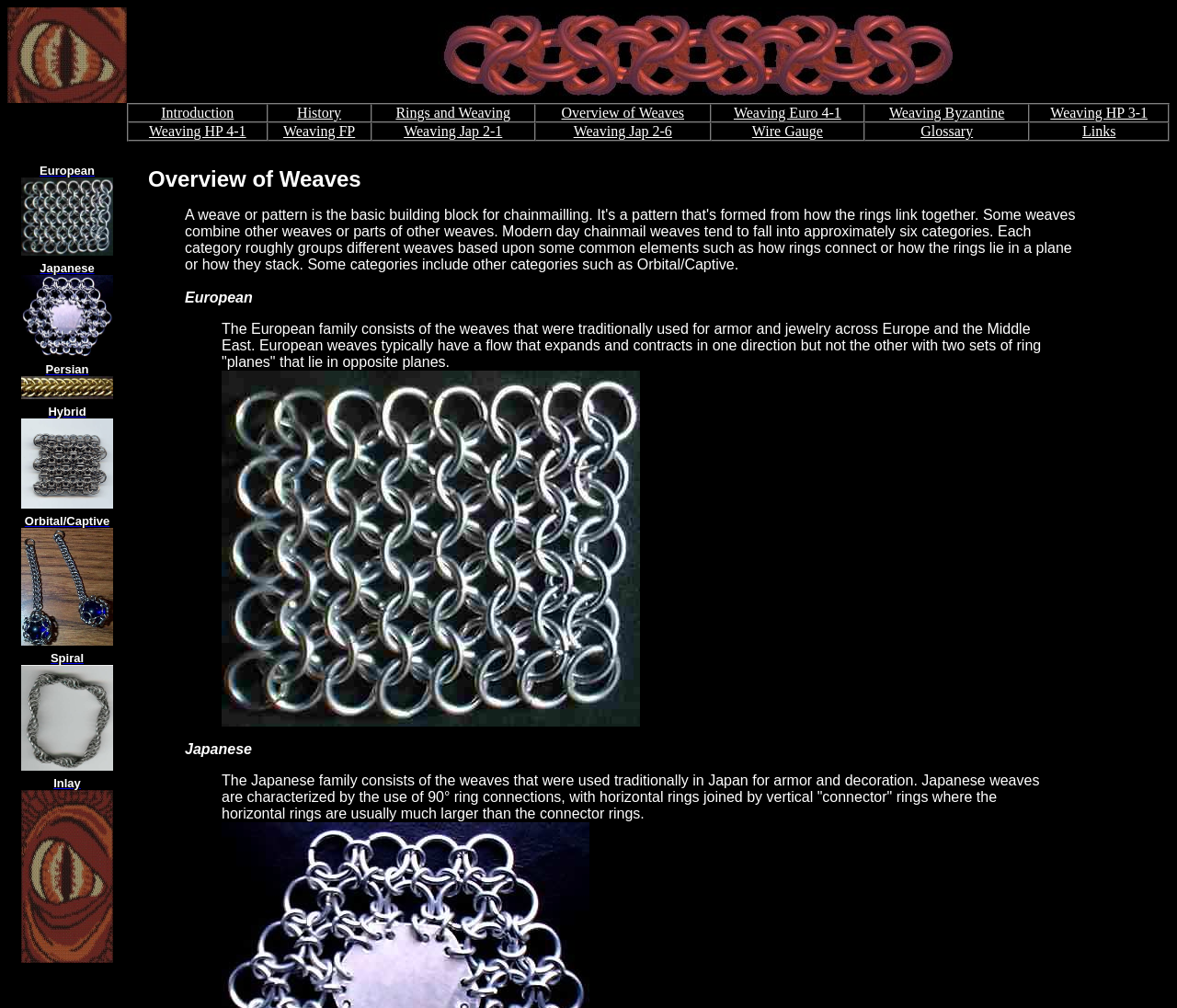Can you determine the bounding box coordinates of the area that needs to be clicked to fulfill the following instruction: "Explore European"?

[0.006, 0.16, 0.108, 0.256]